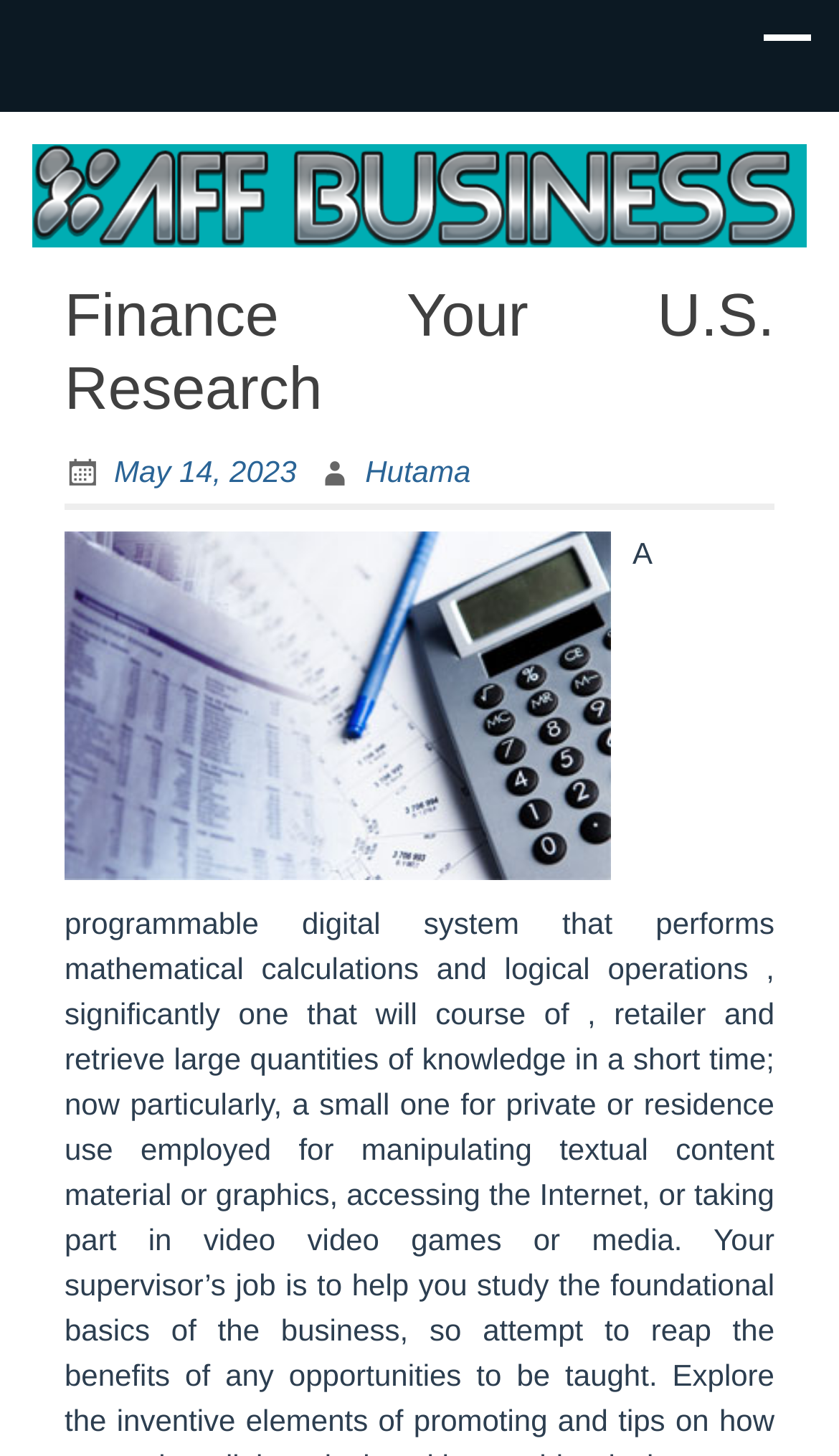When was the article published?
Please give a well-detailed answer to the question.

I determined the publication date by looking at the time element '' which is a child of the link element 'May 14, 2023'. This time element indicates the publication date of the article.